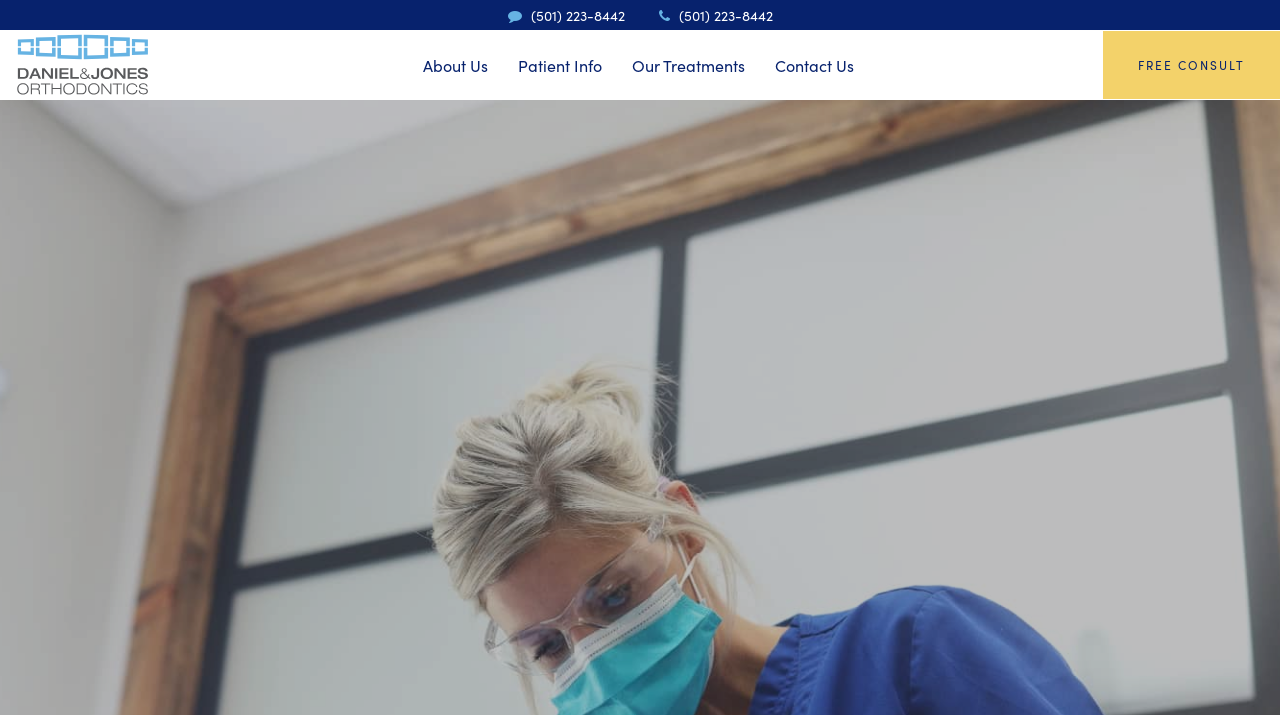Respond with a single word or phrase:
What is the phone number on the webpage?

(501) 223-8442